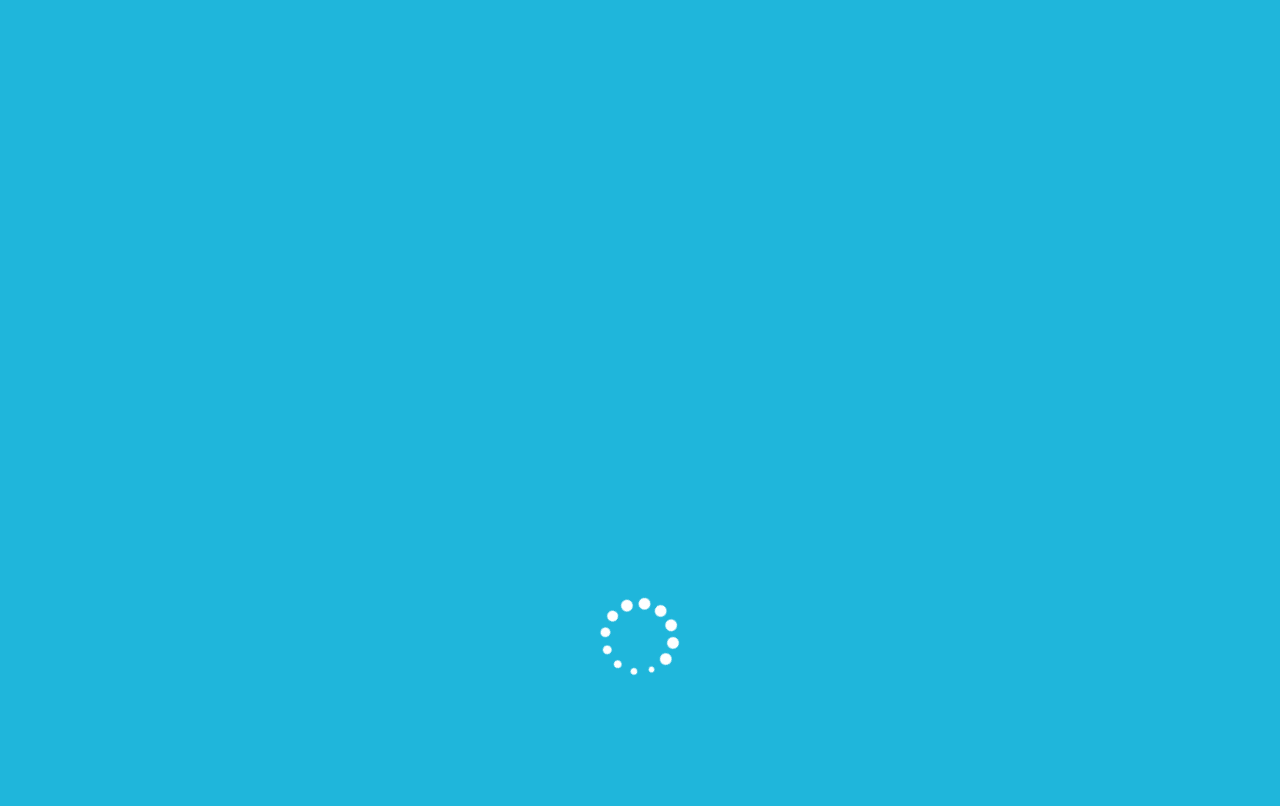What is the value of the contracts awarded? Please answer the question using a single word or phrase based on the image.

$660,000